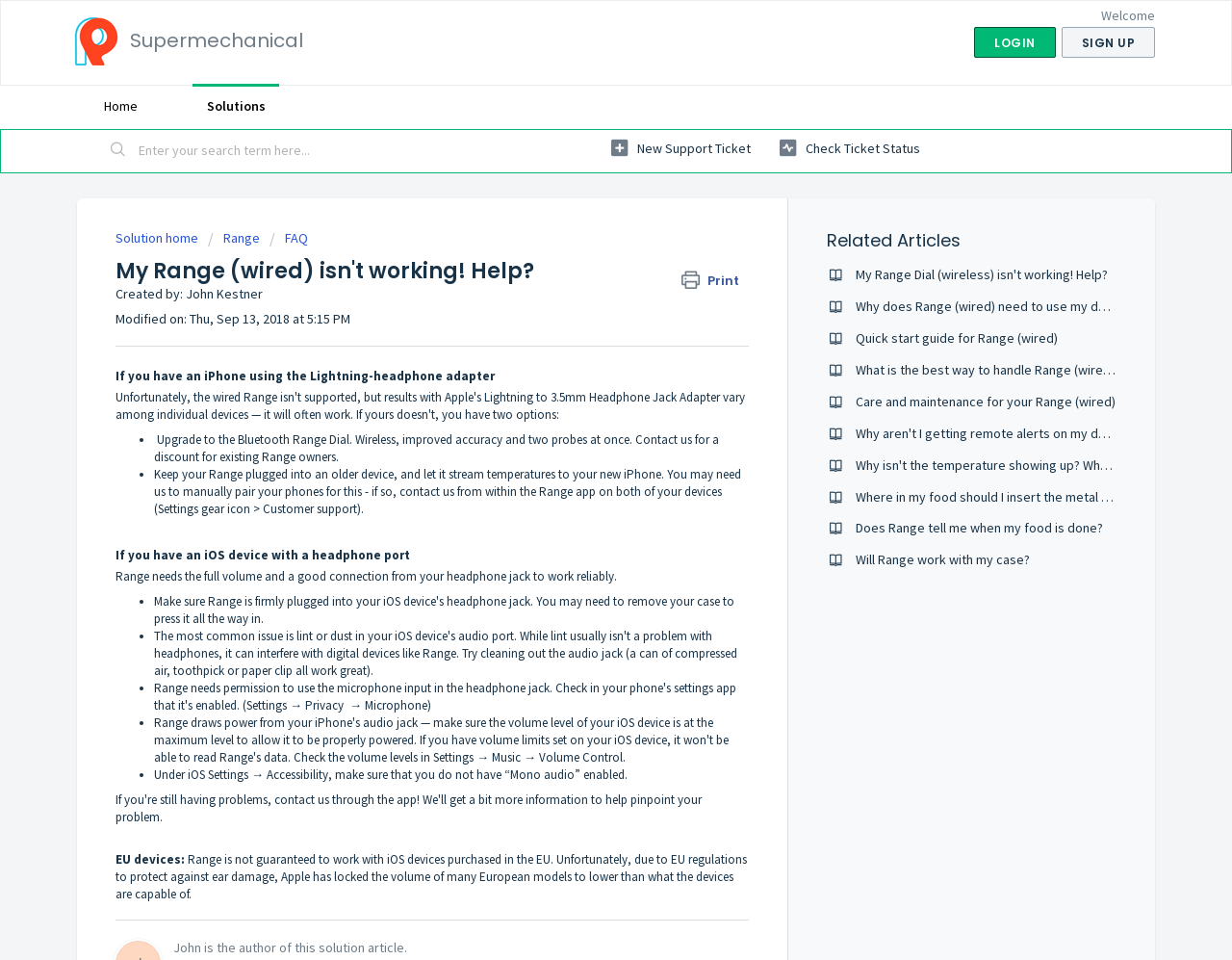Provide an in-depth caption for the elements present on the webpage.

This webpage is about troubleshooting issues with a product called "Range" (wired) and providing solutions to users. At the top left corner, there is a logo and a heading "Supermechanical". On the top right corner, there are links to "LOGIN" and "SIGN UP". Below the logo, there is a search bar with a button labeled "Search".

The main content of the page is divided into sections. The first section has a heading "My Range (wired) isn't working! Help?" and provides solutions to users who have an iPhone using the Lightning-headphone adapter. The text explains that the wired Range isn't supported, but results with Apple's Lightning to 3.5mm Headphone Jack Adapter vary among individual devices.

Below this section, there are several bullet points providing tips to users, such as upgrading to the Bluetooth Range Dial, keeping their Range plugged into an older device, and ensuring that the Mono audio feature is not enabled in iOS Settings.

The next section is dedicated to EU devices, explaining that Range is not guaranteed to work with iOS devices purchased in the EU due to EU regulations.

At the bottom of the page, there is a section titled "Related Articles" with links to several articles related to Range, such as troubleshooting guides, quick start guides, and care and maintenance tips.

Throughout the page, there are several links to other pages, including a link to create a new support ticket and to check ticket status. There are also several static text elements providing additional information and context to the solutions provided.